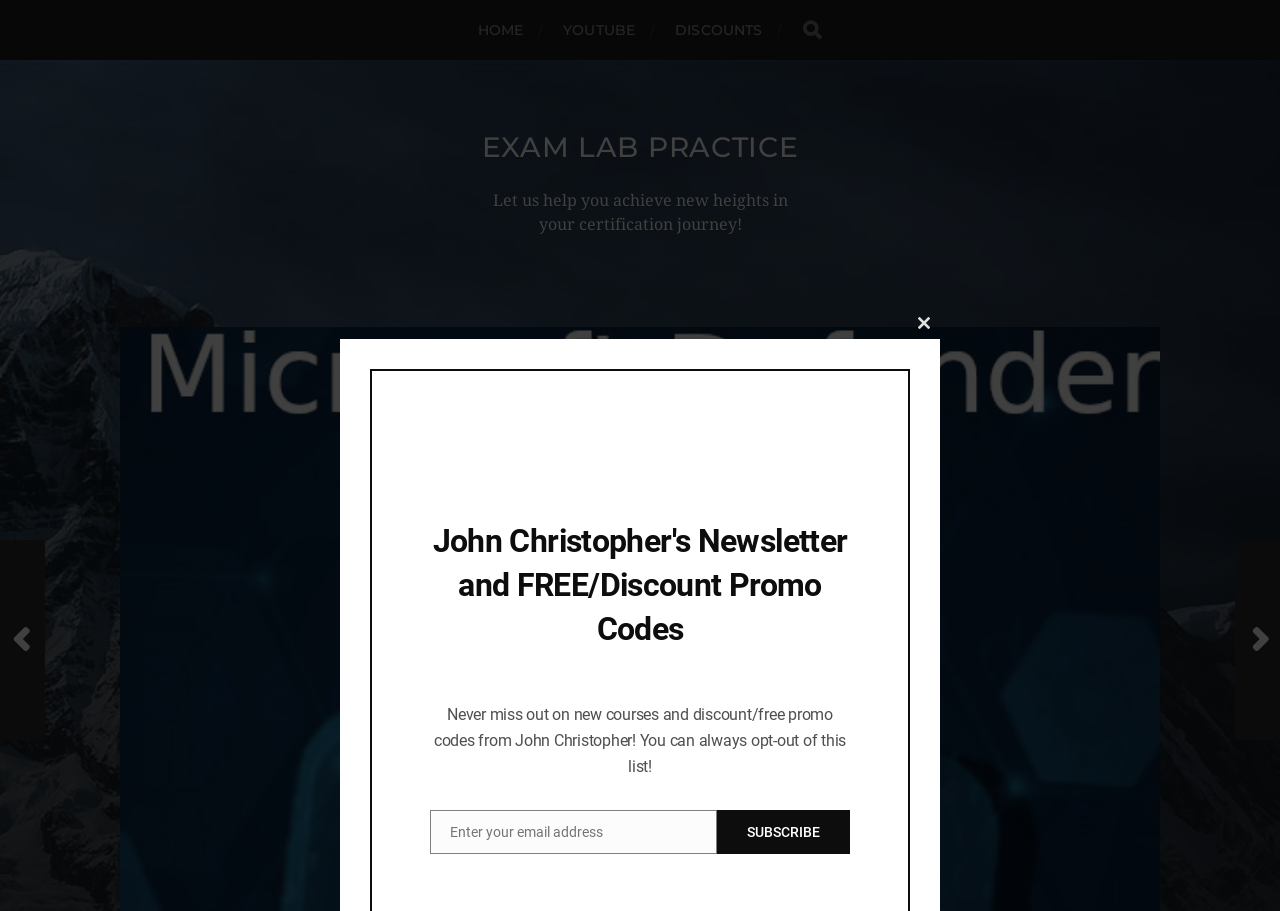What is the purpose of the 'CLOSE THIS MODULE' button?
Answer the question with a single word or phrase, referring to the image.

Close the current module